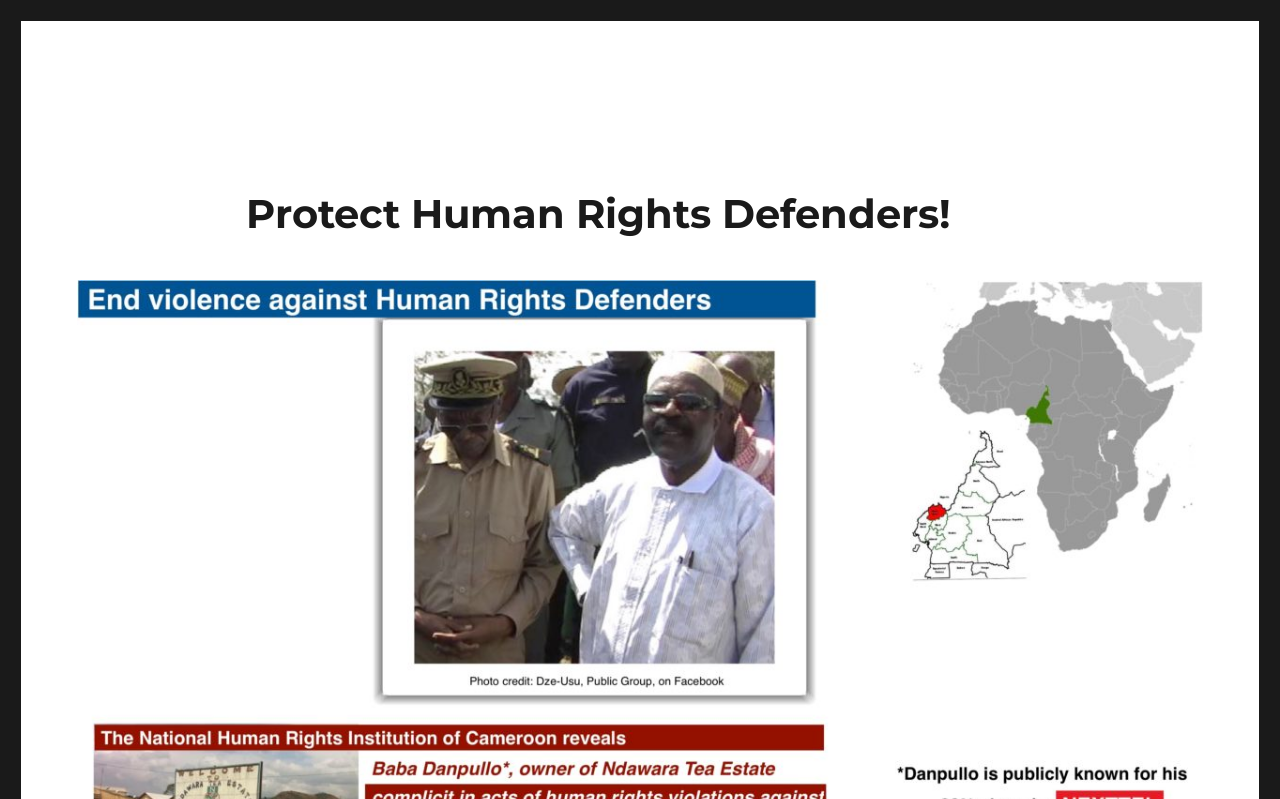Please locate and retrieve the main header text of the webpage.

Protect Human Rights Defenders!